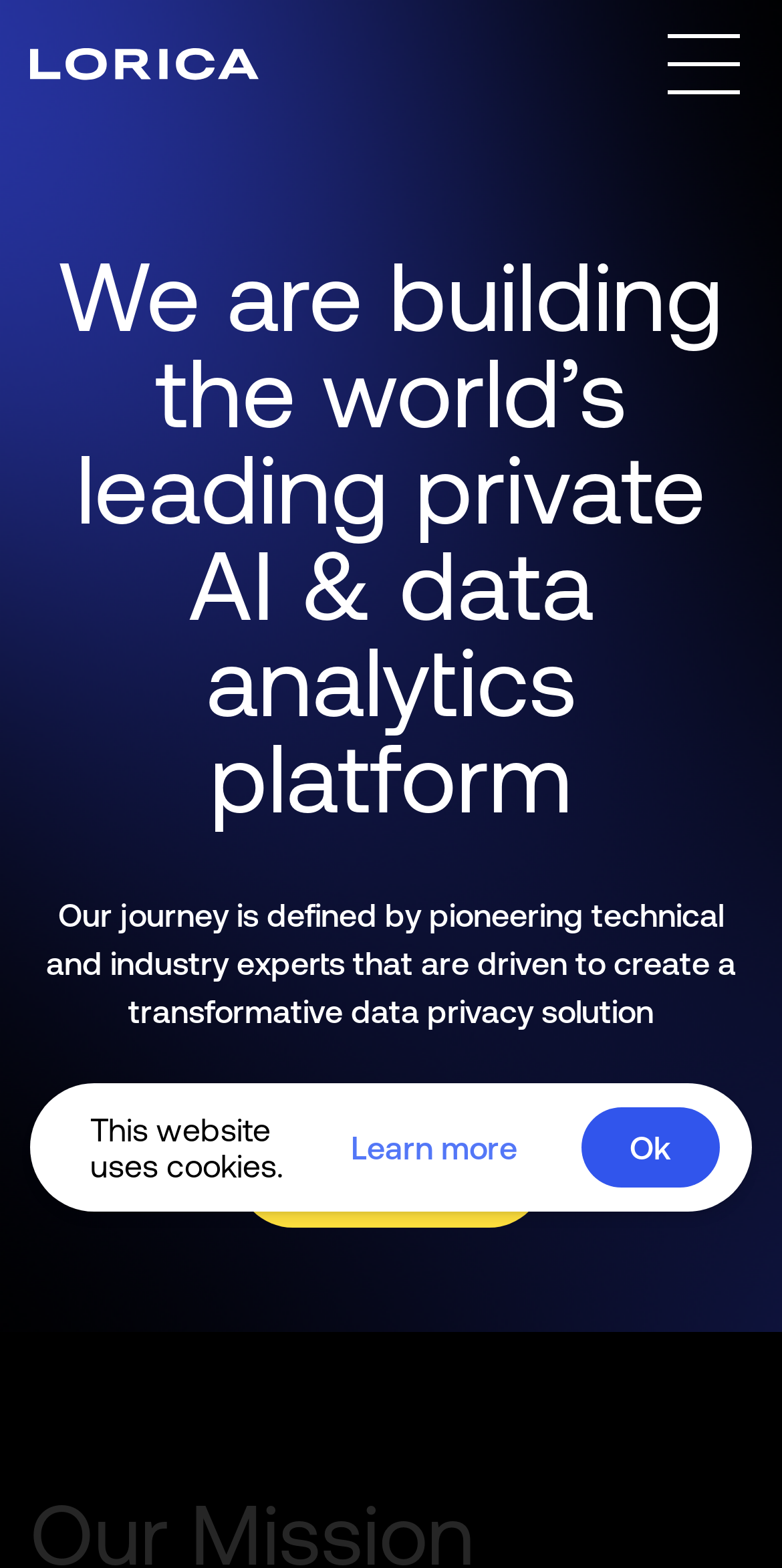Using the format (top-left x, top-left y, bottom-right x, bottom-right y), and given the element description, identify the bounding box coordinates within the screenshot: 30 January 2024

None